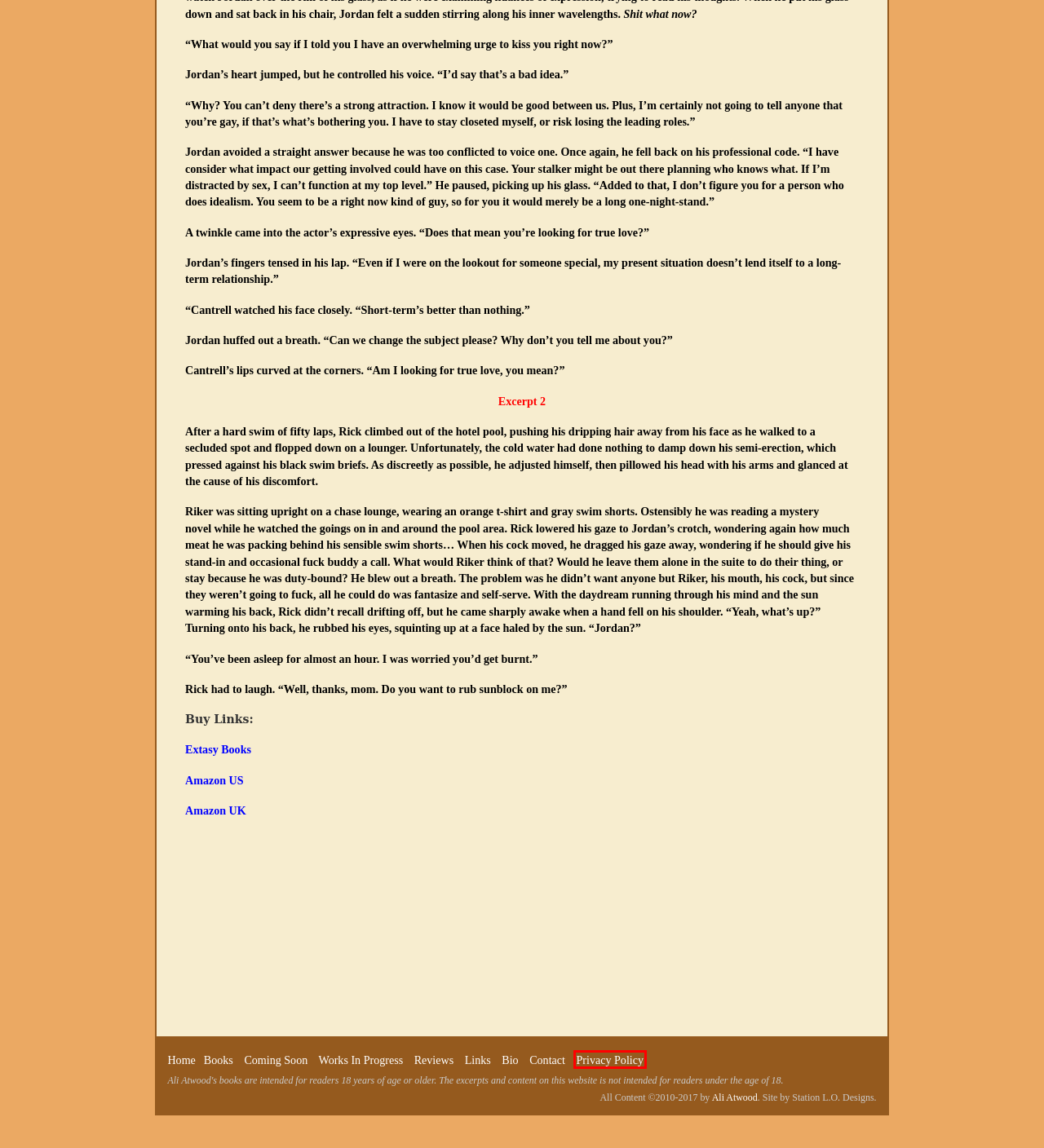Given a screenshot of a webpage with a red bounding box highlighting a UI element, choose the description that best corresponds to the new webpage after clicking the element within the red bounding box. Here are your options:
A. Amazon.com
B. Bio – Ali Atwood – Highly Spiced Romance
C. Ali Atwood – Highly Spiced Romance – Highly Spiced Romance
D. Privacy Policy – Ali Atwood – Highly Spiced Romance
E. Contact – Ali Atwood – Highly Spiced Romance
F. Amazon.co.uk
G. Romancing The Guardian by Ali Atwood | Extasy Books
H. Works In Progress – Ali Atwood – Highly Spiced Romance

D